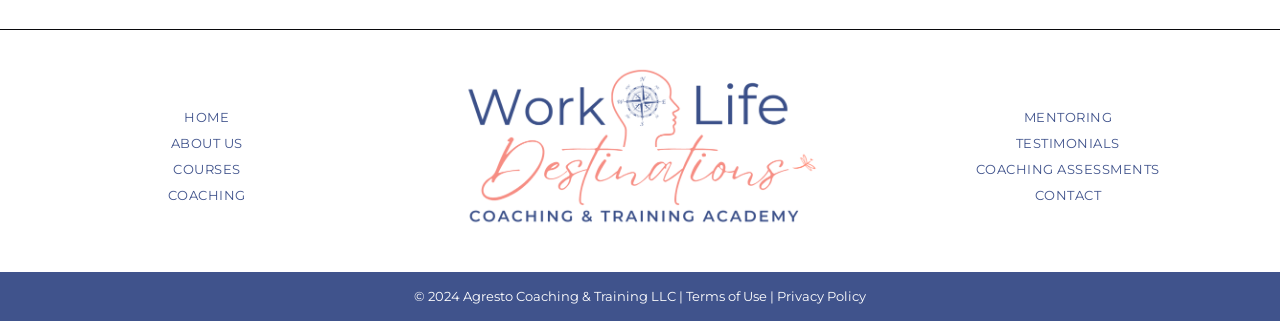Locate the bounding box coordinates of the area you need to click to fulfill this instruction: 'go to home page'. The coordinates must be in the form of four float numbers ranging from 0 to 1: [left, top, right, bottom].

[0.057, 0.324, 0.267, 0.405]